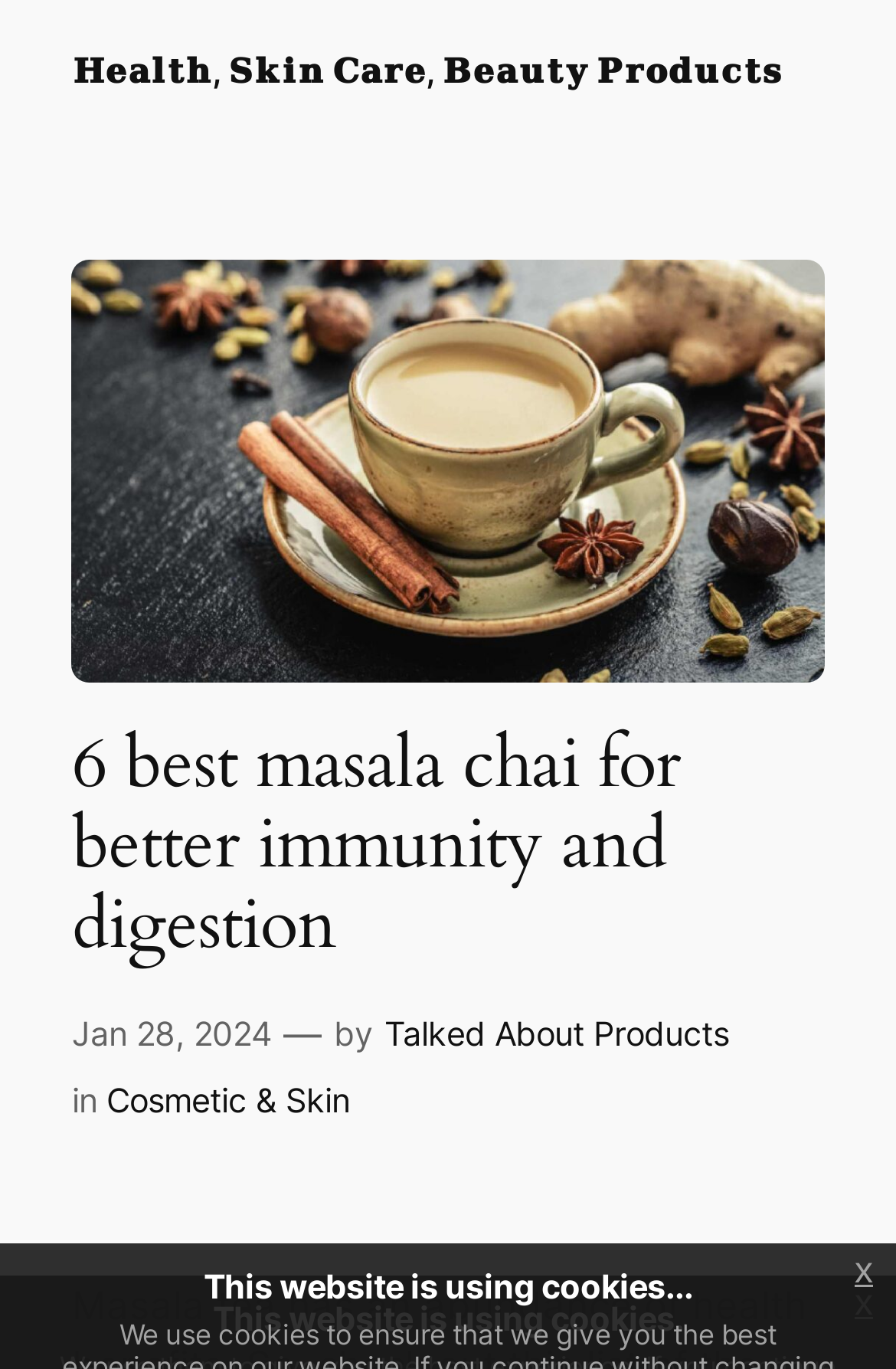Identify and generate the primary title of the webpage.

6 best masala chai for better immunity and digestion